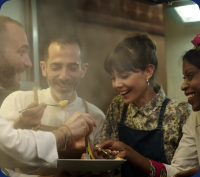Is the woman in the floral top using chopsticks?
Please provide a detailed answer to the question.

According to the caption, the man in the casual outfit is actively using chopsticks to take a bite of the dish, but there is no mention of the woman in the floral top using chopsticks.